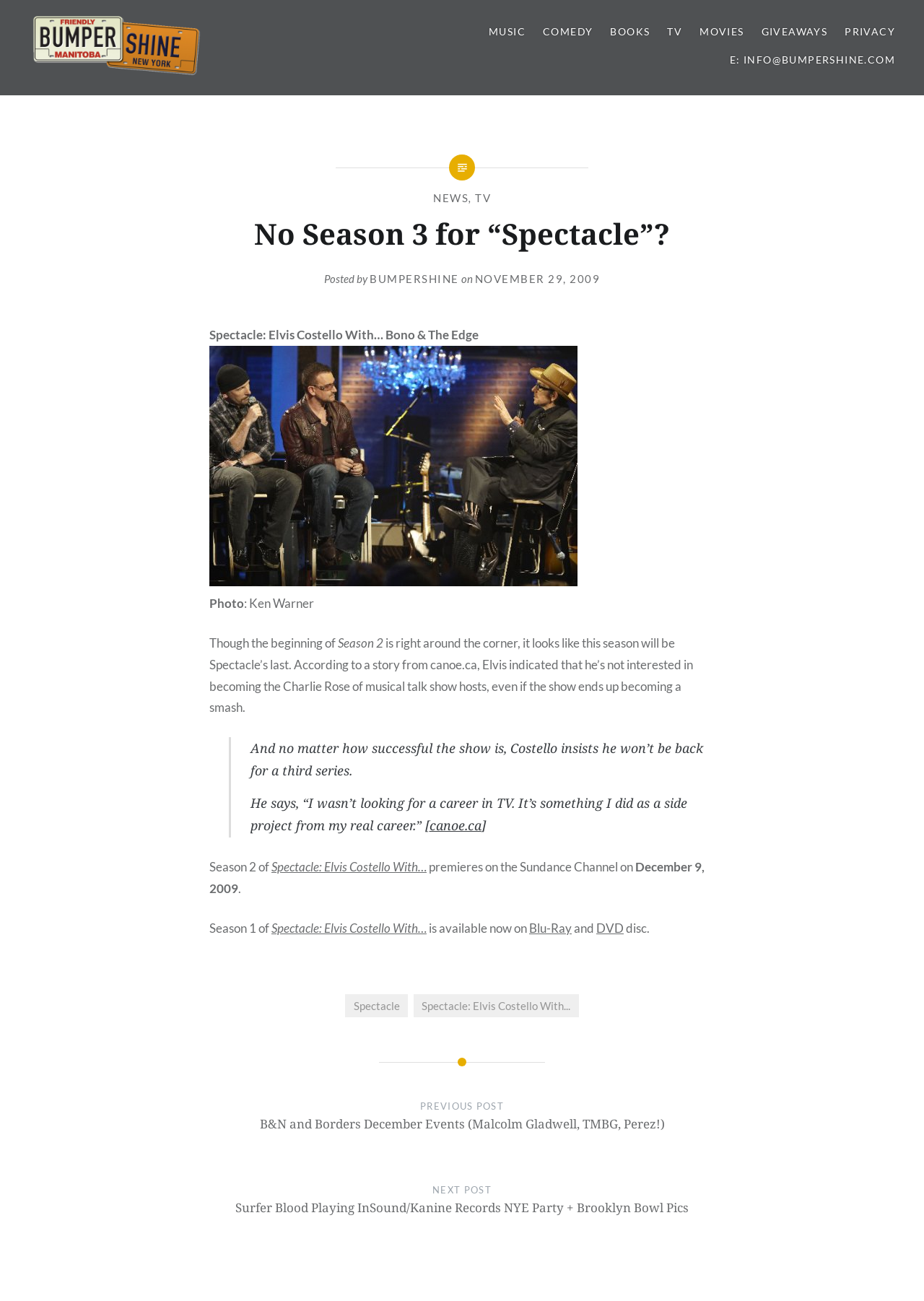What is the topic of the article?
Answer the question based on the image using a single word or a brief phrase.

Spectacle TV show